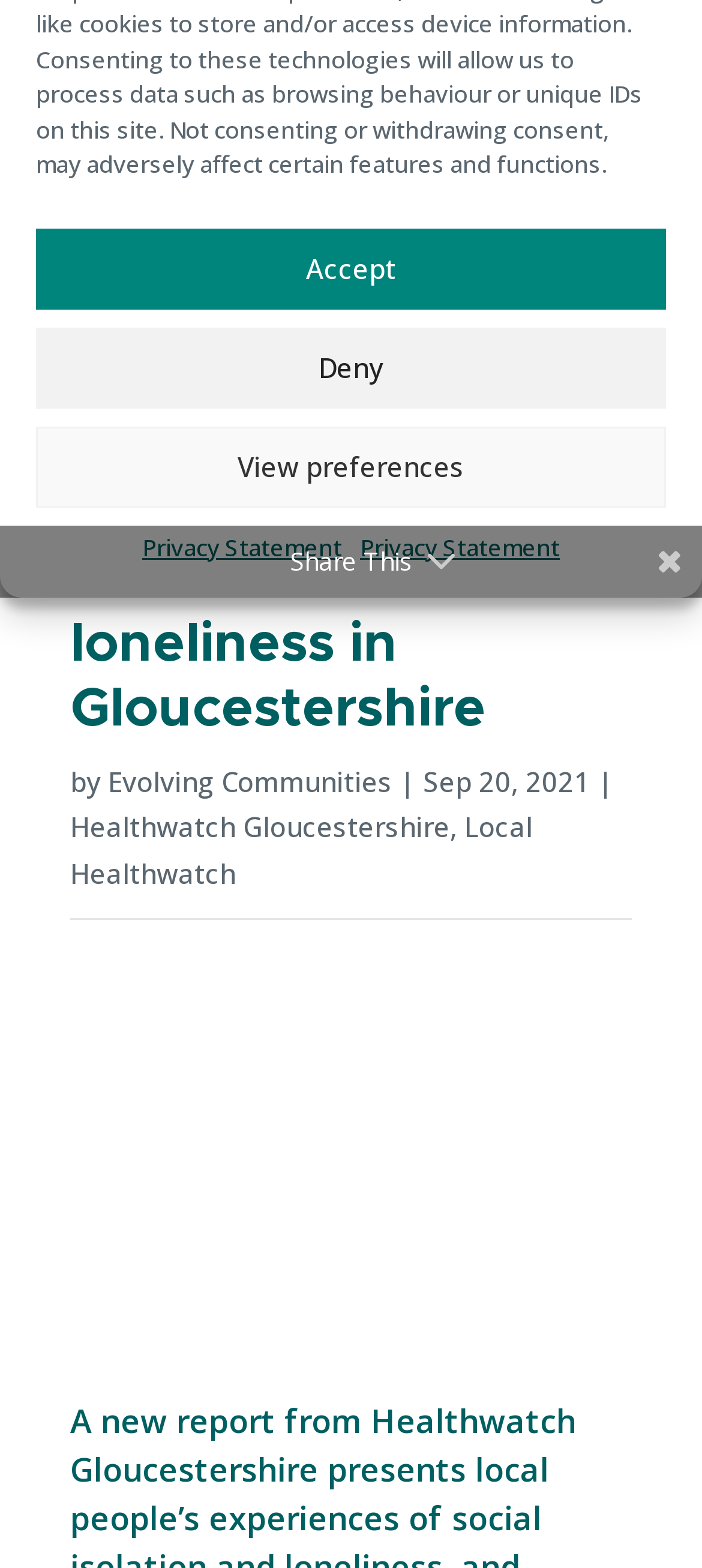Find and provide the bounding box coordinates for the UI element described here: "Evolving Communities". The coordinates should be given as four float numbers between 0 and 1: [left, top, right, bottom].

[0.154, 0.486, 0.559, 0.509]